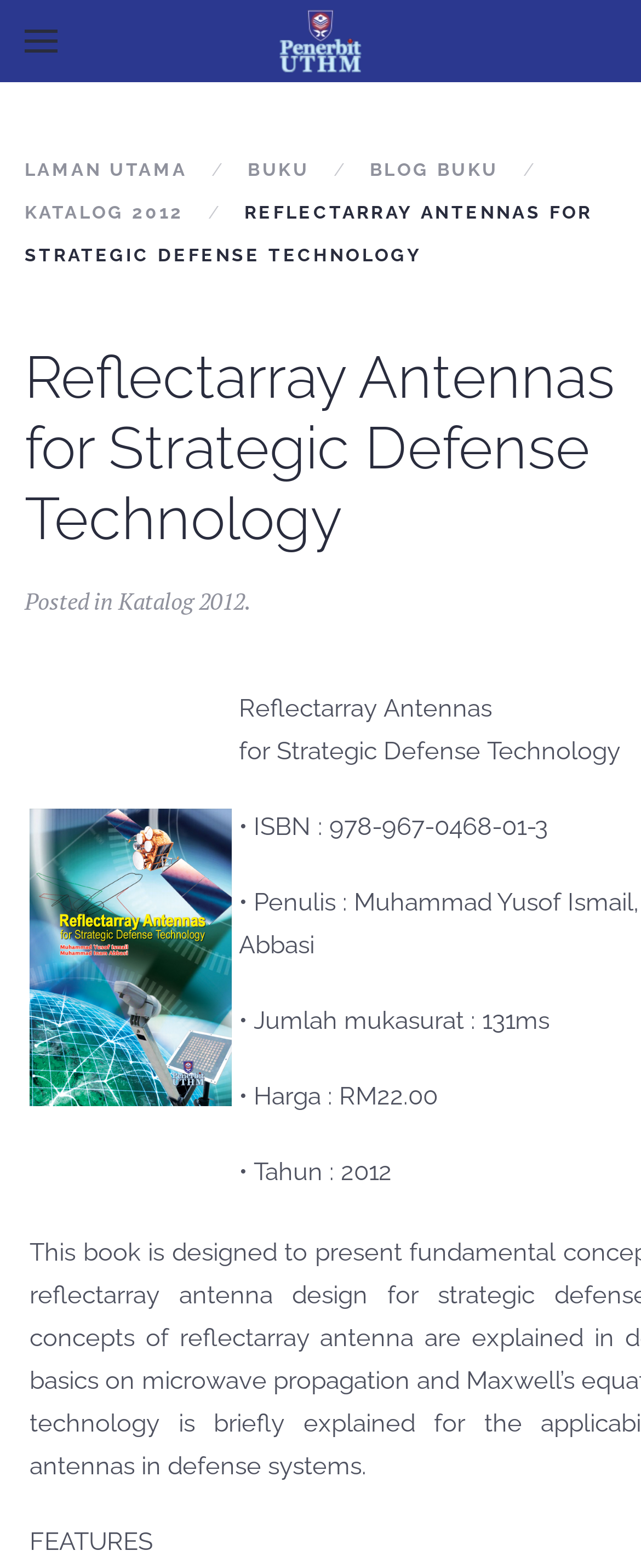What is the name of the university?
Examine the image closely and answer the question with as much detail as possible.

From the meta description, we can infer that the webpage is related to a university, and the breadcrumb navigation shows 'LAMAN UTAMA' which is likely the main page of the university, so the university name is UTHM.